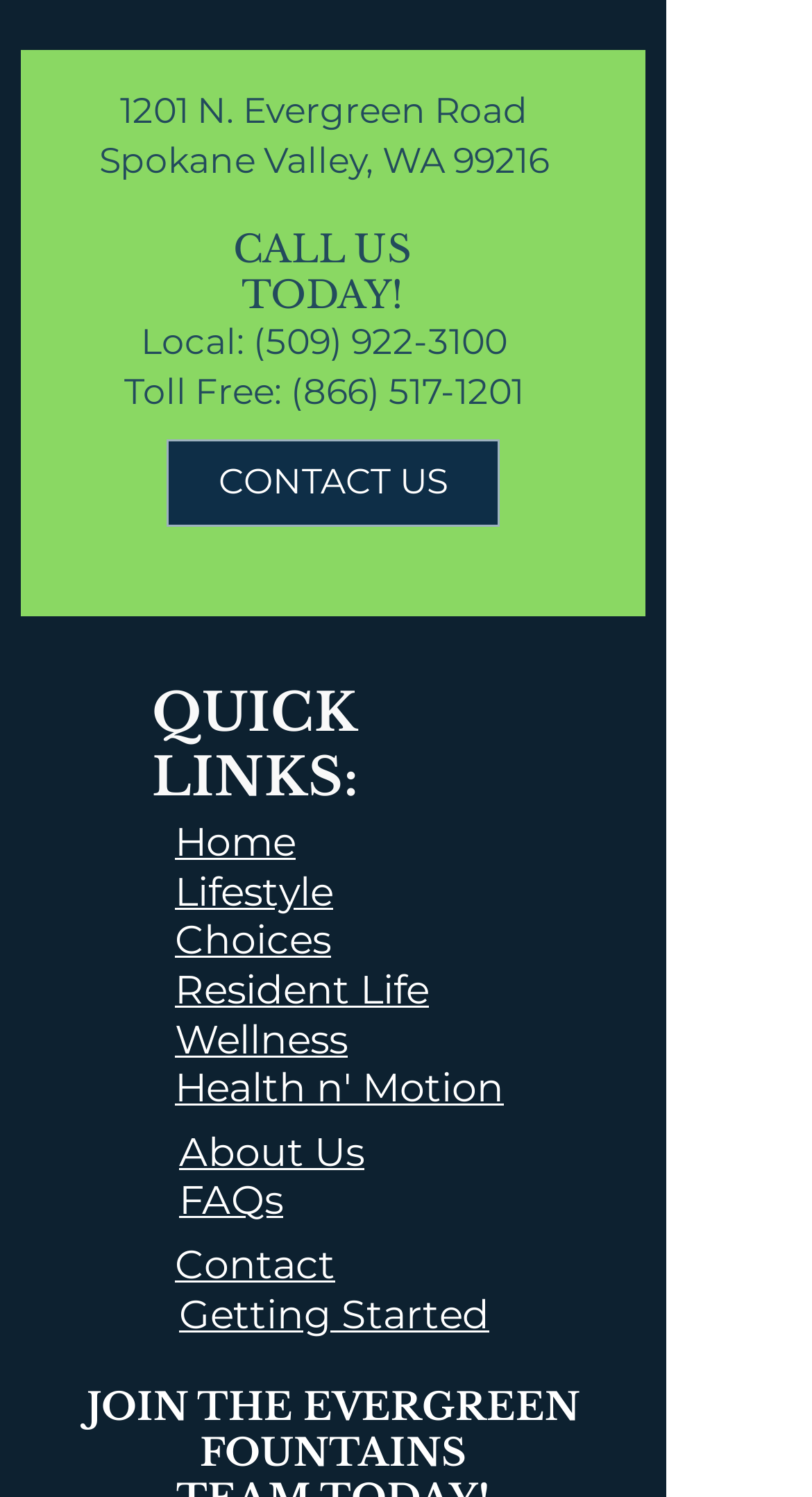What type of links are listed under 'QUICK LINKS:'?
Analyze the screenshot and provide a detailed answer to the question.

I determined the type of links by examining the links listed under the 'QUICK LINKS:' heading, which include 'Home', 'Lifestyle Choices', and others, indicating they are navigation links to different sections of the website.